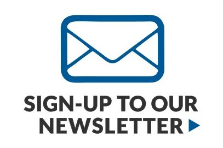Identify and describe all the elements present in the image.

The image prominently displays an invitation to "Sign up to our newsletter." The design features a stylized envelope icon, symbolizing communication and connection, alongside the call-to-action text. This invitation encourages visitors to stay informed about the latest updates and events related to the 2030 Agenda and activities of the Friedrich-Ebert-Stiftung New York Office. The newsletter likely serves as a resource for individuals interested in sustainable development, social justice, and related topics, providing insights, news, and opportunities for engagement.